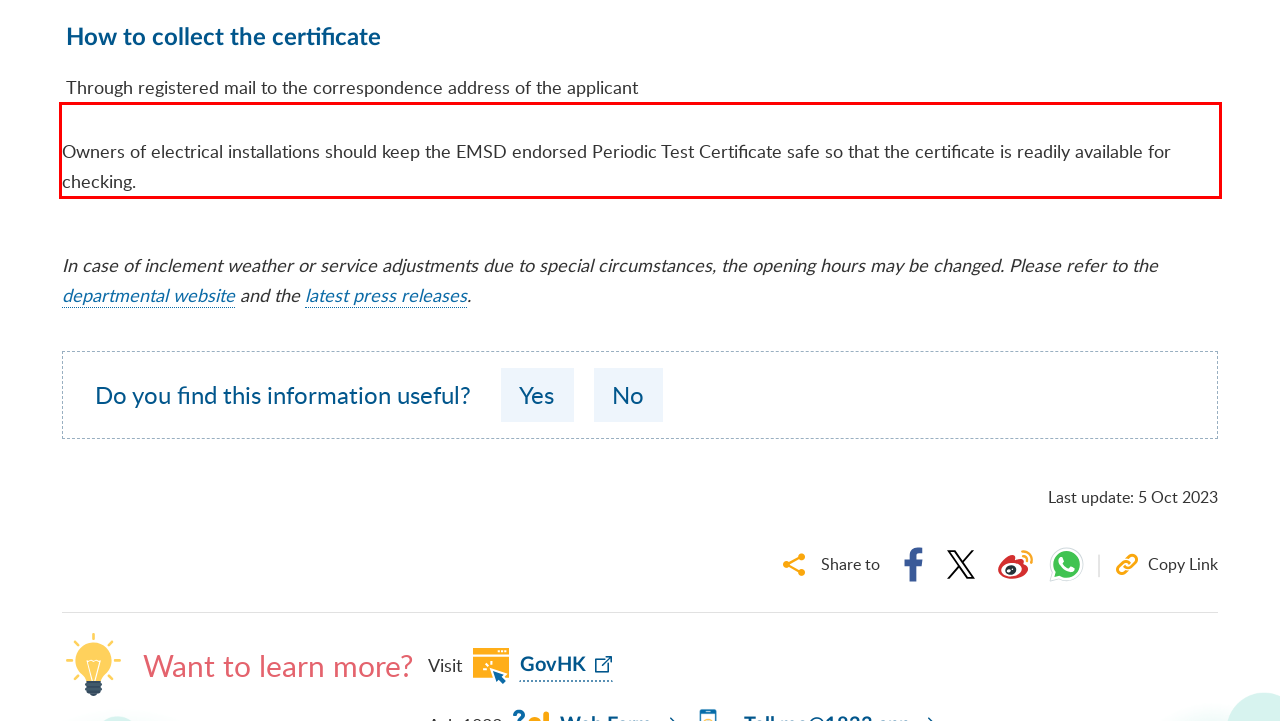Please use OCR to extract the text content from the red bounding box in the provided webpage screenshot.

Owners of electrical installations should keep the EMSD endorsed Periodic Test Certificate safe so that the certificate is readily available for checking.